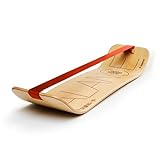Capture every detail in the image and describe it fully.

This image showcases the Gibbon GiBoard Balance Board, designed for both adults and kids, emphasizing its innovative and functional design. Crafted from sustainably harvested maple wood, the balance board features a minimalist aesthetic combined with practicality, perfect for various fitness routines. It includes a robust Velcro balance bar and two movable panels, allowing users to customize their training according to their specific needs. Ideal for enhancing balance, core strength, and flexibility, this versatile equipment is suitable for a range of activities, including yoga, agility training, and even as a standing desk accessory. The non-slip surface ensures safety during use, making it an excellent choice for those looking to elevate their exercise regimens. Additionally, its compact design allows for easy transport, making it convenient for at-home workouts or outdoor use. The Gibbon GiBoard serves not only as a rehabilitative tool for athletes and therapists but also as a stylish addition to any fitness-focused space.